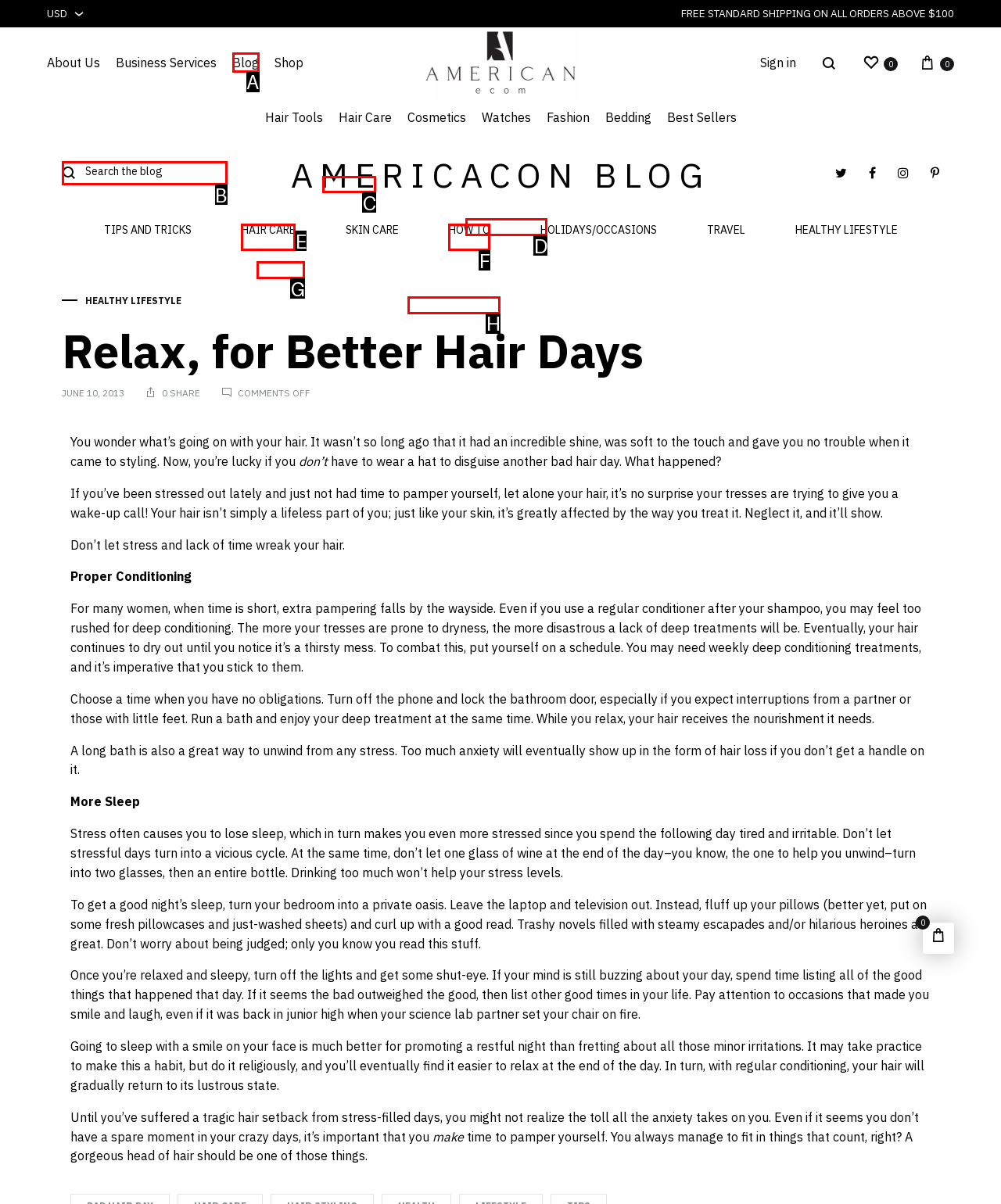Choose the letter that best represents the description: Flat Irons. Answer with the letter of the selected choice directly.

G